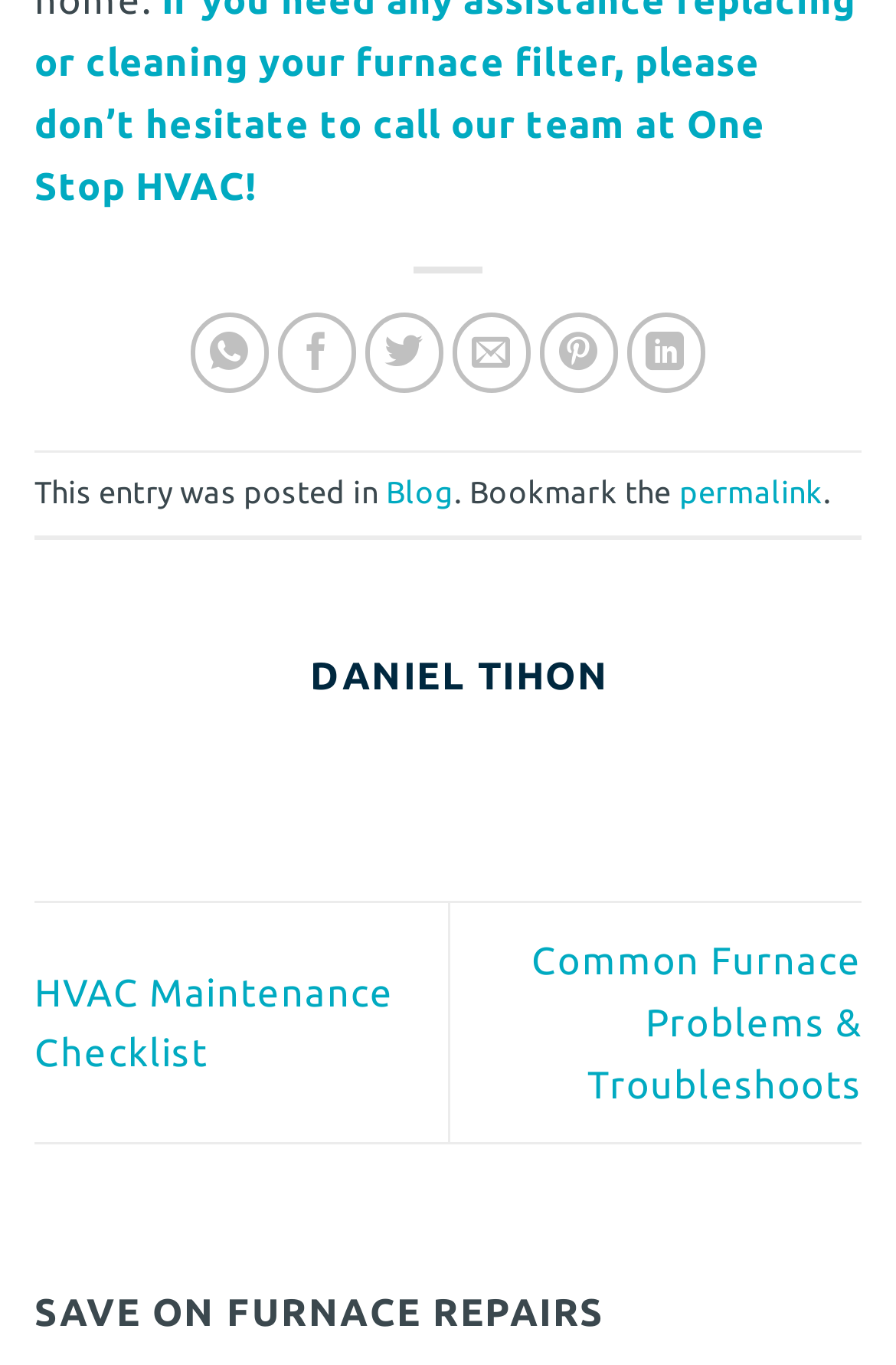Provide the bounding box coordinates of the HTML element described by the text: "Common Furnace Problems & Troubleshoots". The coordinates should be in the format [left, top, right, bottom] with values between 0 and 1.

[0.593, 0.687, 0.962, 0.809]